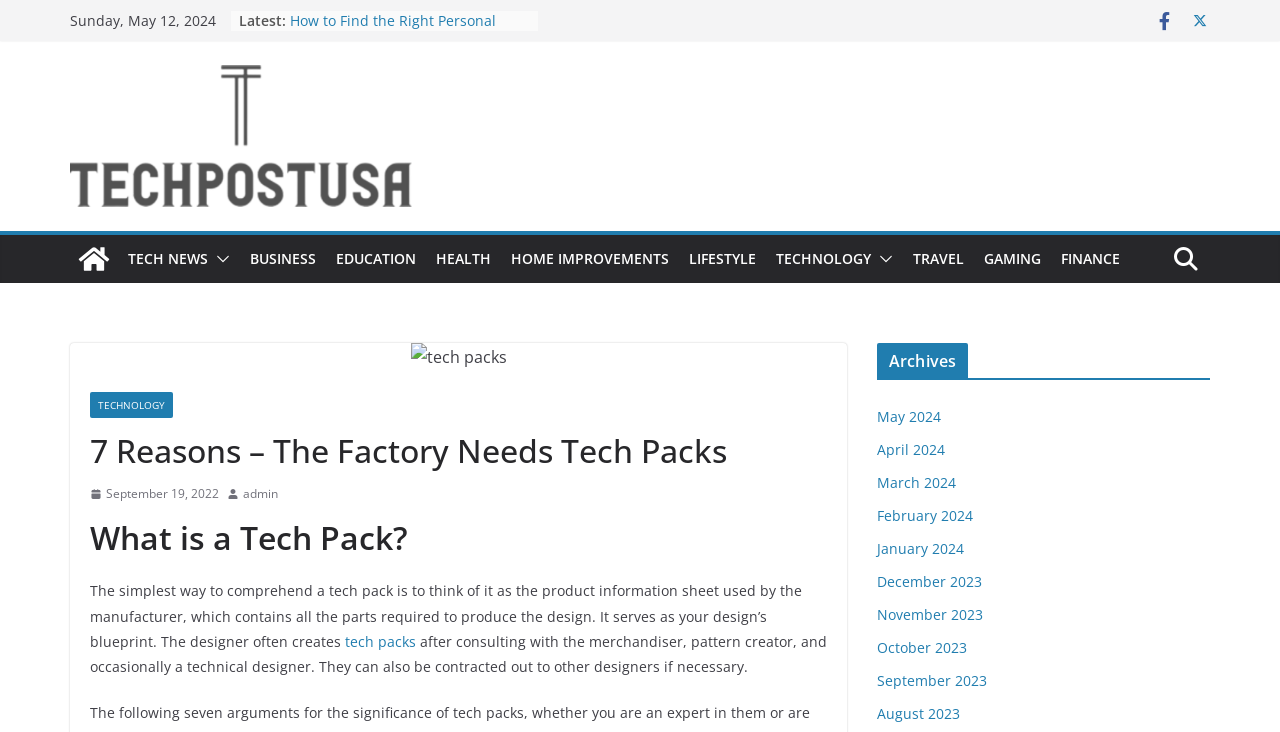Give a one-word or one-phrase response to the question: 
What are the categories listed on the webpage?

TECH NEWS, BUSINESS, EDUCATION, etc.